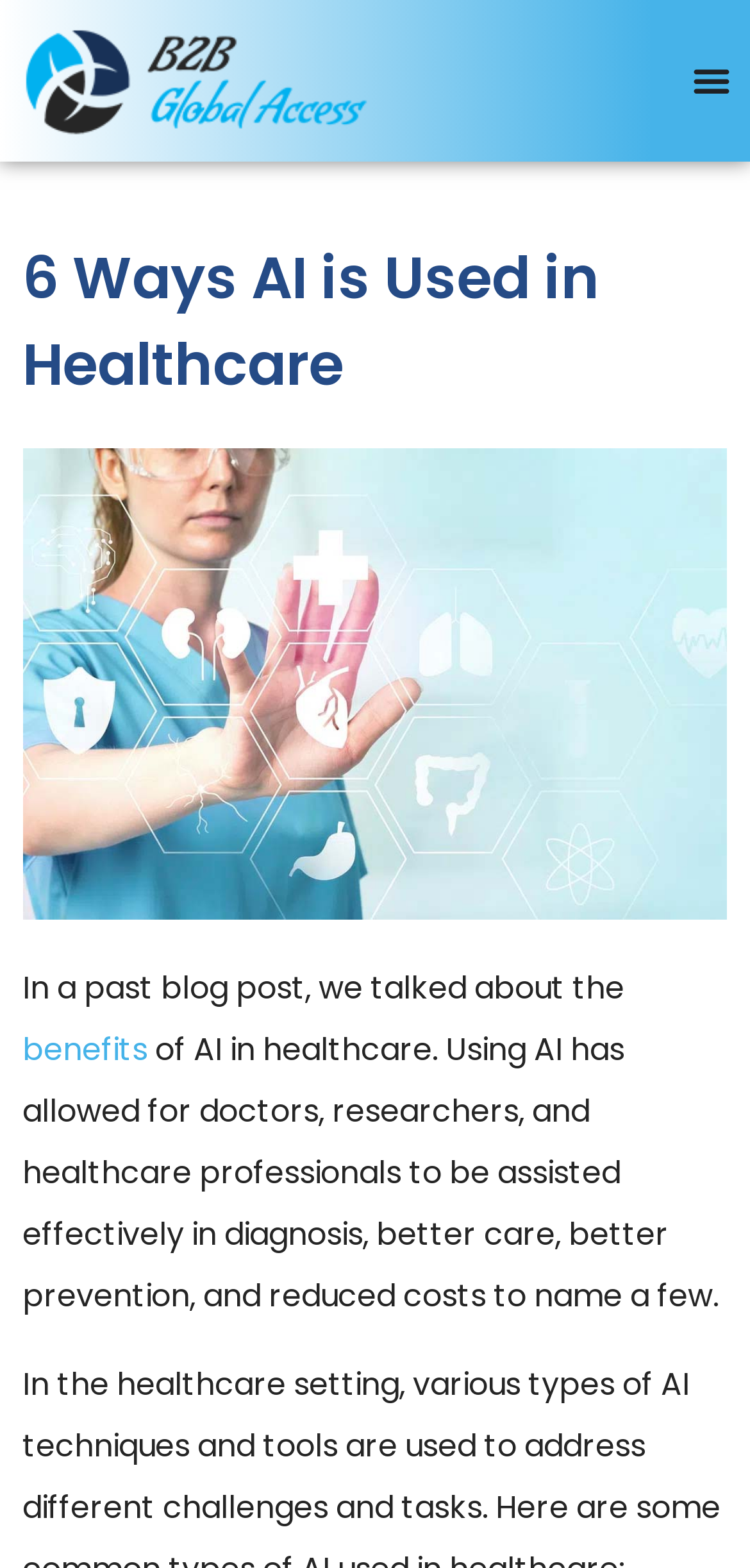Offer a meticulous description of the webpage's structure and content.

The webpage is about the application of Artificial Intelligence in the healthcare industry. At the top left, there is a link with no descriptive text. Below it, there is a navigation menu that spans almost the entire width of the page, with a button on the right side to toggle the menu. The button is accompanied by two icons. 

The main title of the page, "6 Ways AI is Used in Healthcare", is prominently displayed in the middle of the page, with a large image below it that likely represents the same topic. 

Below the image, there is a brief introduction to the topic, which starts with a sentence "In a past blog post, we talked about the benefits of AI in healthcare." The word "benefits" is a clickable link. The rest of the sentence continues to explain how AI has assisted healthcare professionals in diagnosis, care, prevention, and cost reduction.